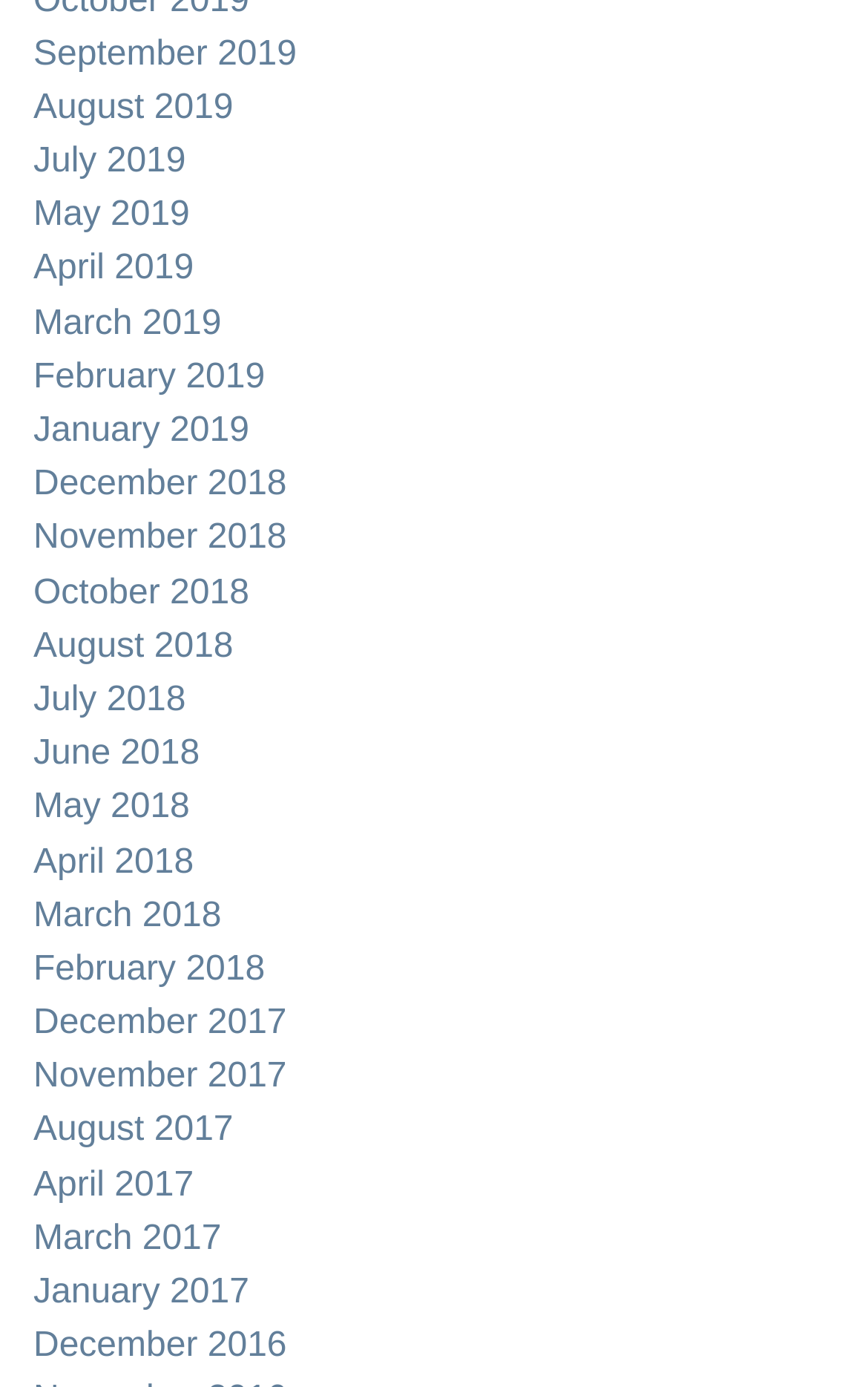Utilize the details in the image to give a detailed response to the question: Are there any months missing from the list?

I noticed that there are some gaps in the list of months, for example, there is no June 2019 or October 2019, indicating that not all months are represented.